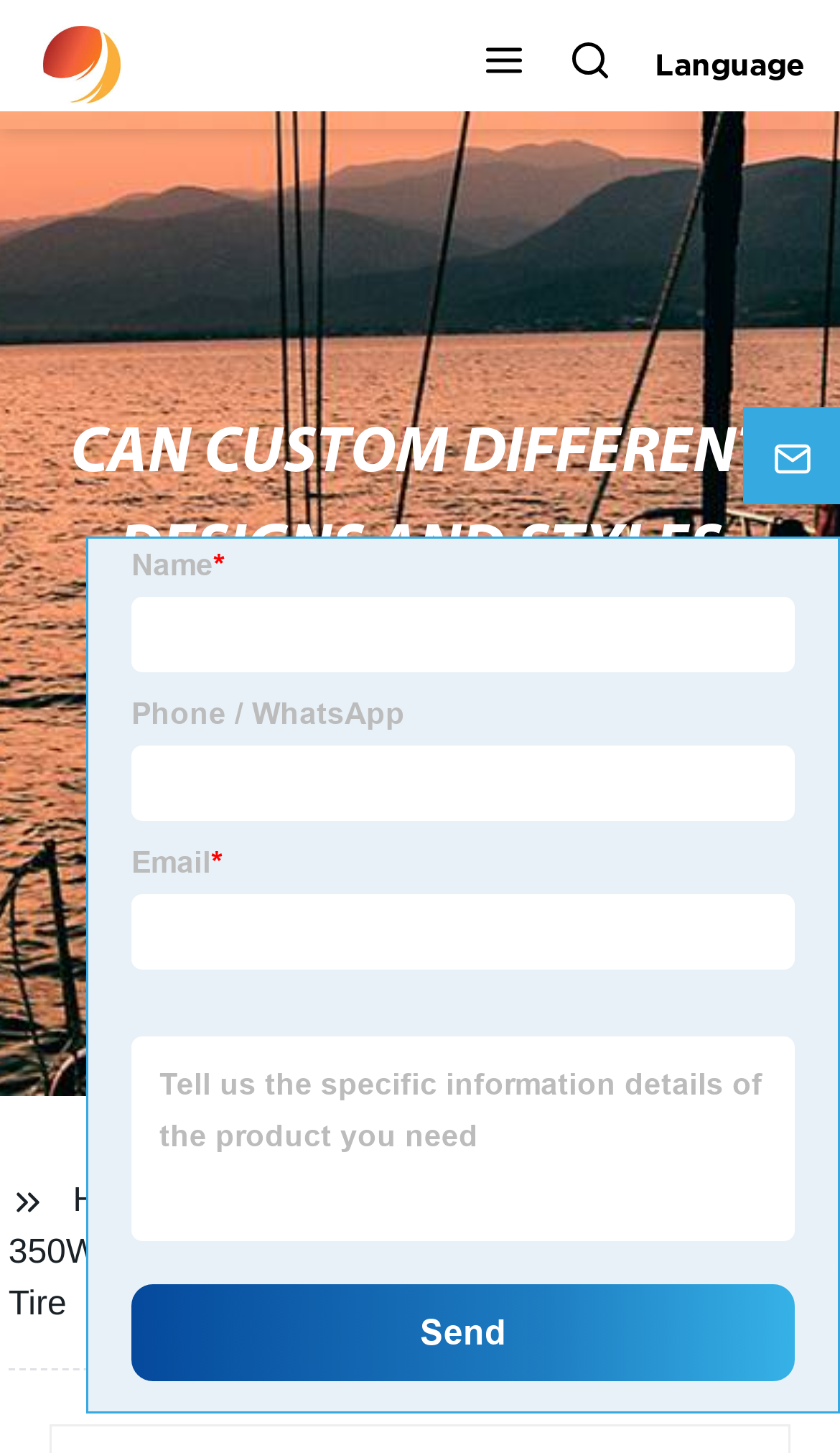Give an in-depth explanation of the webpage layout and content.

The webpage is about a 350W Step Through City Women/Man E Bikes Fat Tire product. At the top, there are three buttons: an empty button, a "Search" button, and a "Language" button, aligned horizontally. Next to the "Search" button, there is a small image. 

Below these buttons, there is a large region that occupies most of the page, containing a heading that reads "CAN CUSTOM DIFFERENT DESIGNS AND STYLES" and a link "View All Products" below it. 

On the left side of the page, there are two buttons, one disabled and the other enabled, positioned vertically. On the right side, there is another button. 

At the bottom of the page, there are several links, including "Home" and "Products", and an image. Below these links, there is a static text that repeats the product name "350W Step Through City Women/Man E Bikes Fat Tire". 

Finally, there is an iframe that occupies most of the bottom section of the page, and a "Top" button at the very bottom right corner of the page.